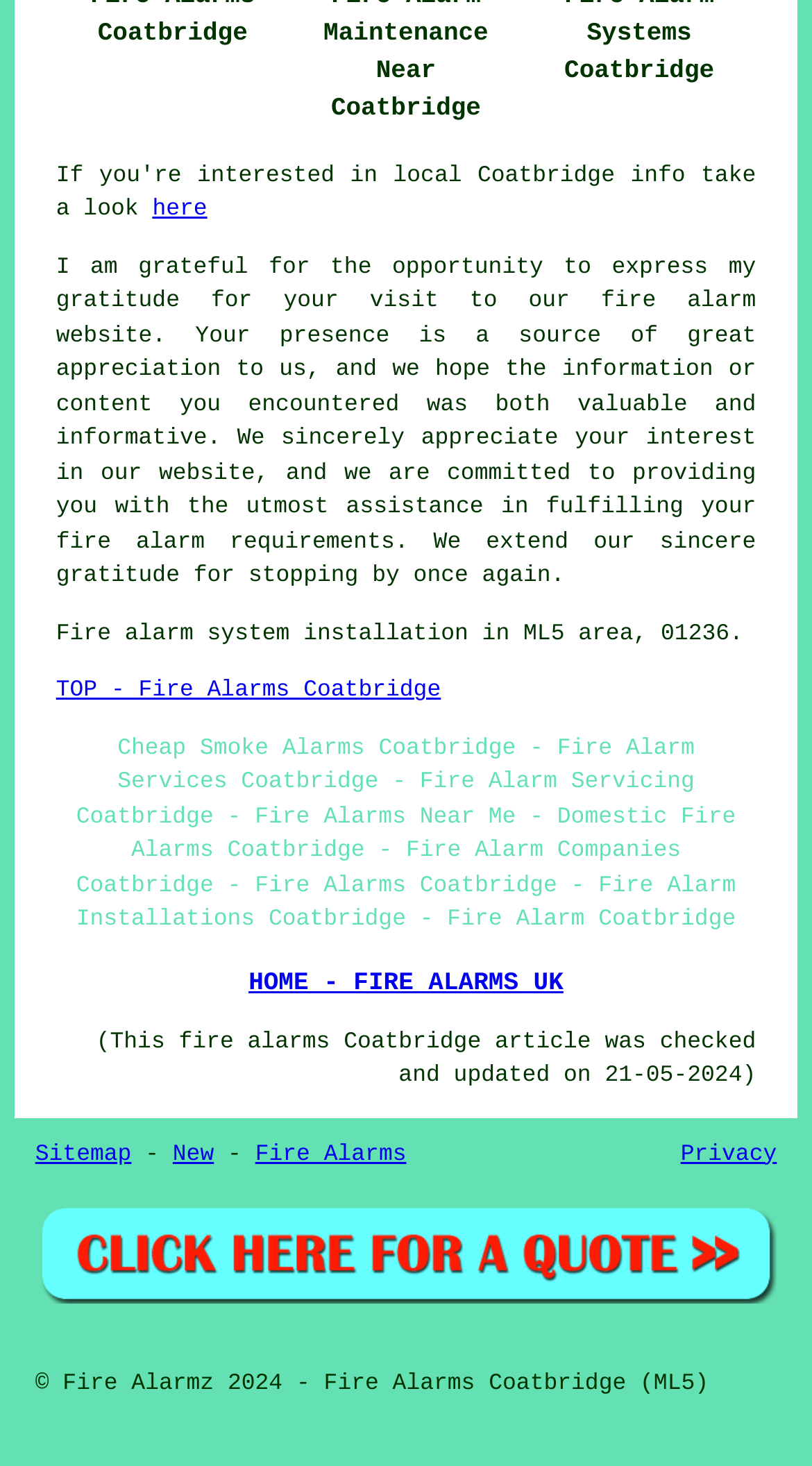Please identify the bounding box coordinates of the region to click in order to complete the given instruction: "Click on 'here' link". The coordinates should be four float numbers between 0 and 1, i.e., [left, top, right, bottom].

[0.188, 0.135, 0.255, 0.152]